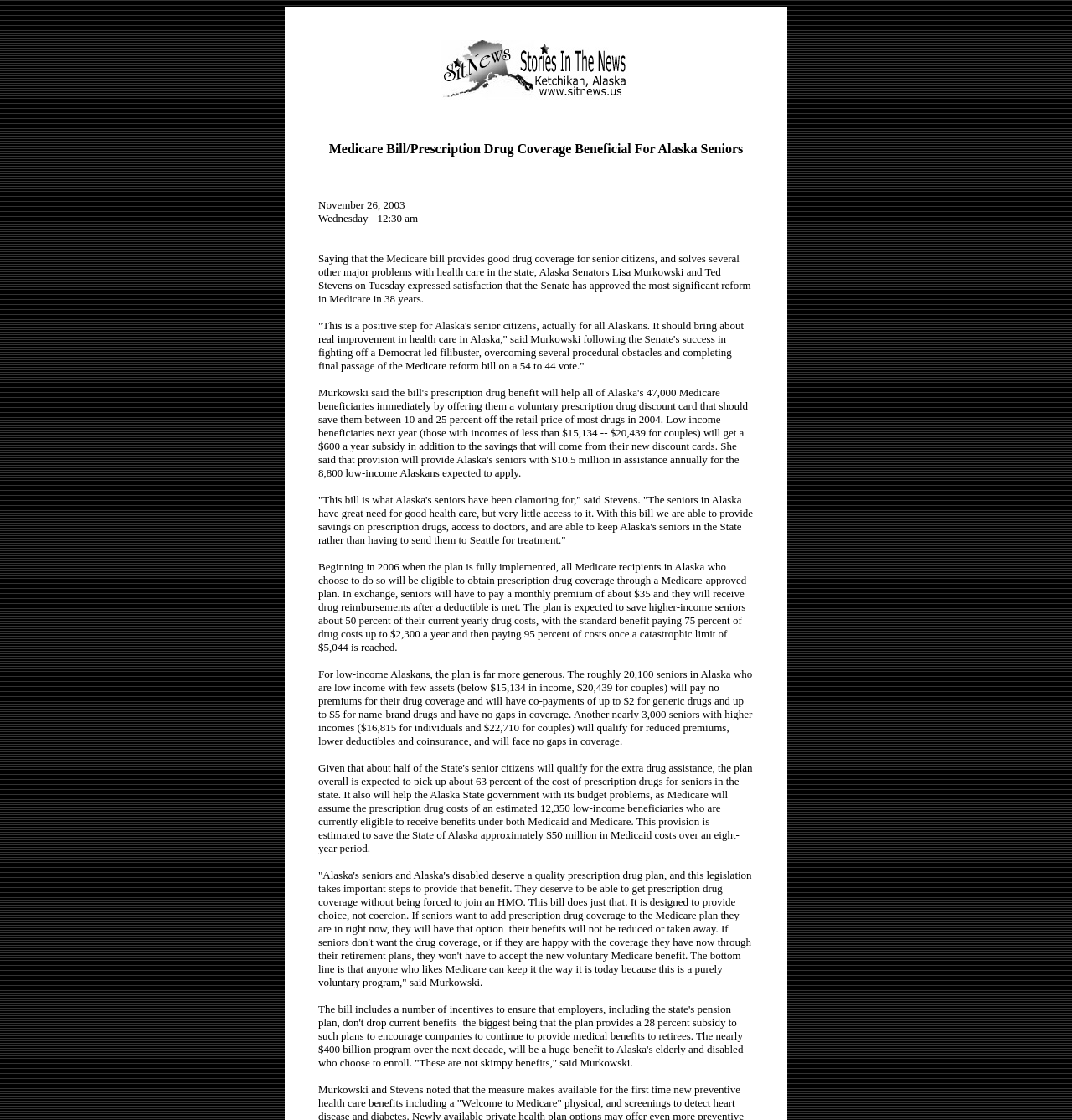Describe all the visual and textual components of the webpage comprehensively.

The webpage appears to be a news article about the Medicare bill and its benefits for Alaska seniors. At the top, there is a link to "Sitnews - Stories In The News - Ketchikan, Alaska - Opinions" accompanied by an image with the same title. Below this, the current date and time "Wednesday - 12:30 am" is displayed.

The main content of the article is divided into several paragraphs. The first paragraph discusses Alaska Senators Lisa Murkowski and Ted Stevens' satisfaction with the Senate's approval of the Medicare reform bill. The second paragraph quotes Murkowski, stating that the bill will bring about real improvement in health care in Alaska.

The third paragraph quotes Stevens, highlighting the benefits of the bill for Alaska's seniors, including access to doctors and savings on prescription drugs. The following paragraphs explain the details of the plan, including the eligibility criteria, premium costs, and benefits for low-income and higher-income seniors.

The article continues with quotes from Murkowski, emphasizing the voluntary nature of the program and the benefits it will provide to Alaska's elderly and disabled. The final paragraph mentions the incentives for employers to continue providing medical benefits to retirees and the overall benefits of the program for Alaska's seniors.

Throughout the article, there are no images other than the one at the top, and the text is organized into clear paragraphs with no apparent headings or subheadings.